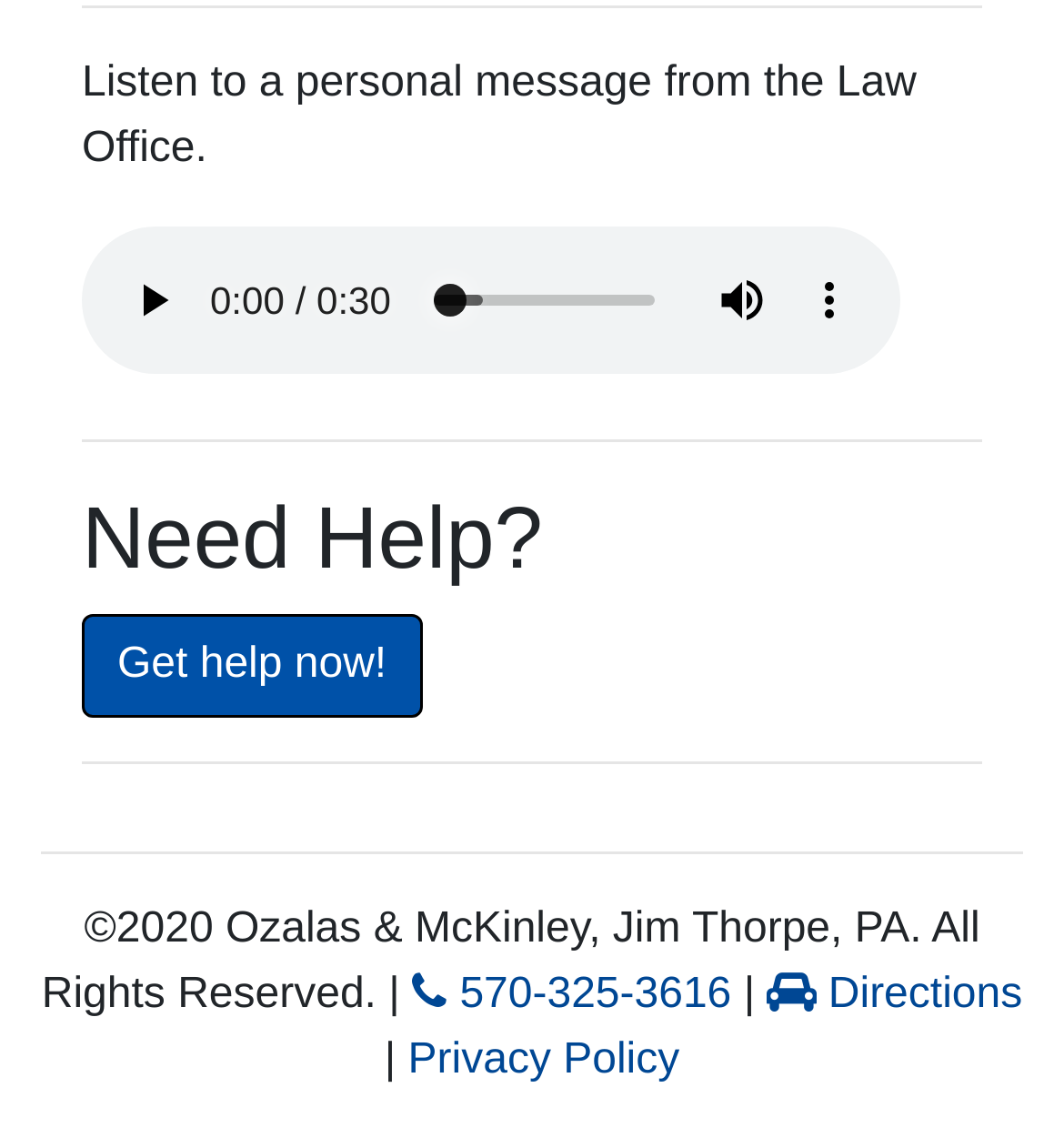Analyze the image and provide a detailed answer to the question: What is the copyright year of the webpage?

The webpage has a static text '©2020 Ozalas & McKinley, Jim Thorpe, PA. All Rights Reserved.' which indicates that the copyright year of the webpage is 2020.